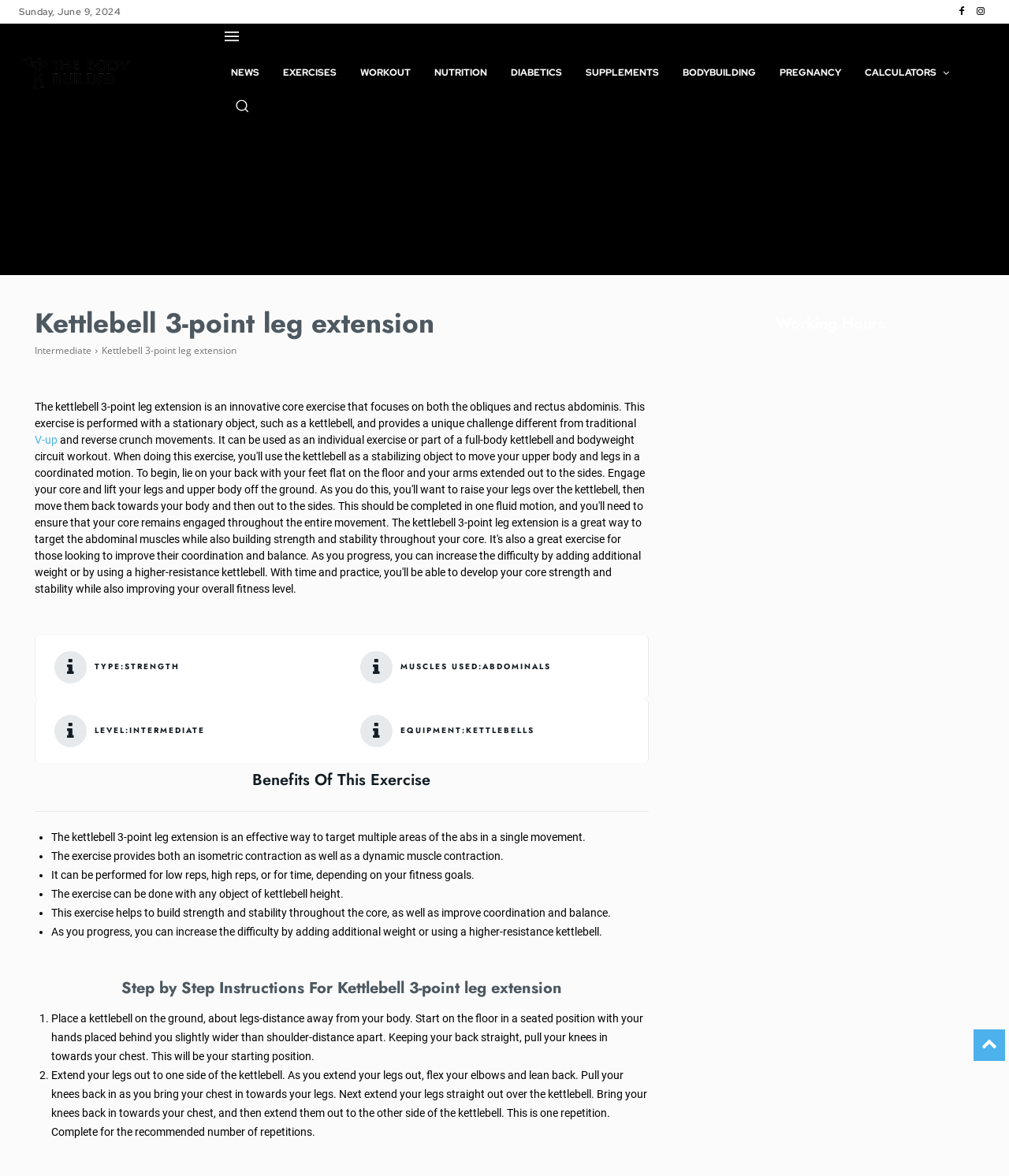How many benefits of the kettlebell 3-point leg extension exercise are listed on the webpage?
Refer to the image and provide a one-word or short phrase answer.

5